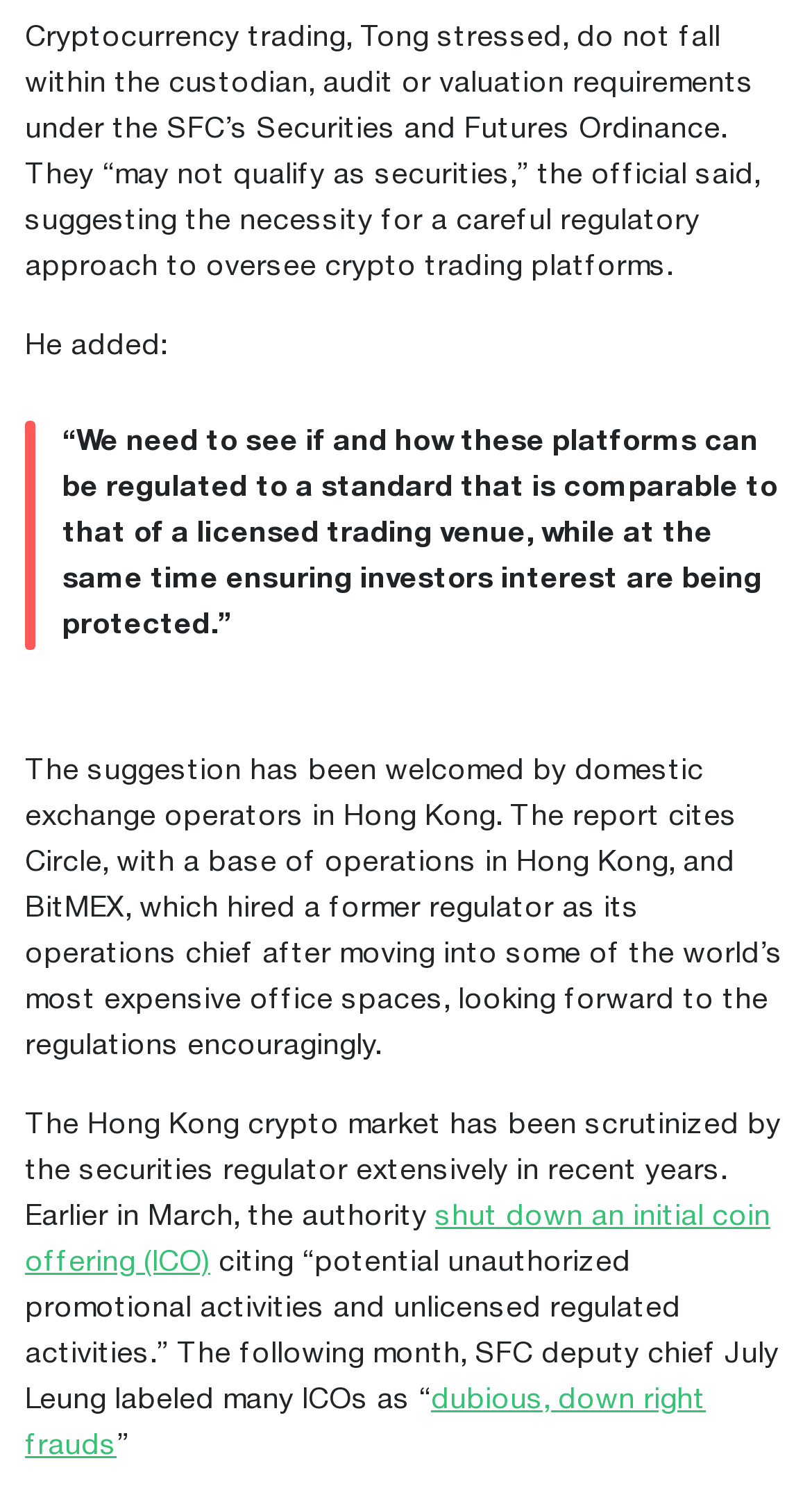Which exchange operators are mentioned in the article?
Please give a detailed answer to the question using the information shown in the image.

The article mentions that Circle, with a base of operations in Hong Kong, and BitMEX, which hired a former regulator as its operations chief, are domestic exchange operators that have welcomed the suggestion of regulating cryptocurrency trading.